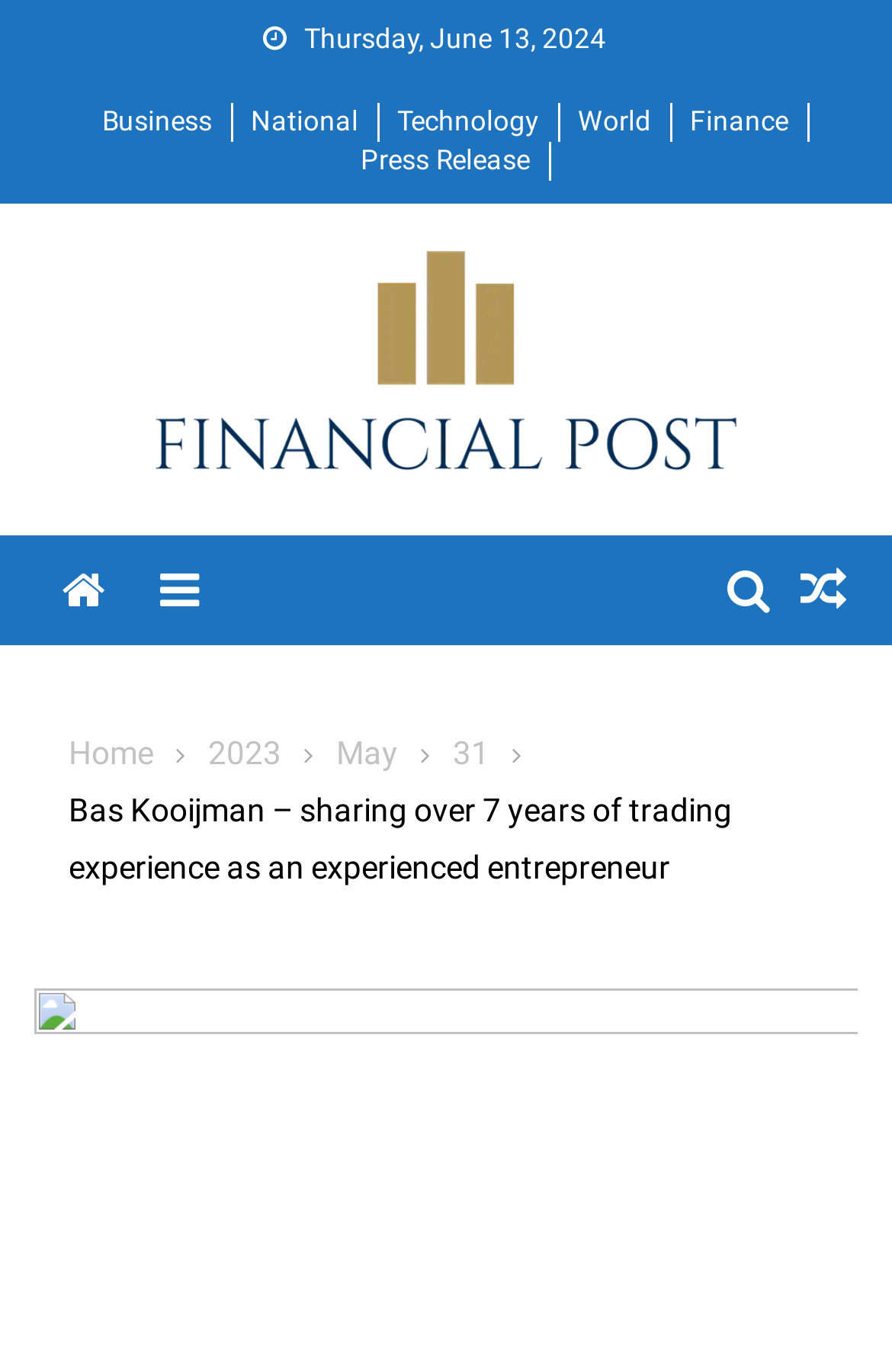Please indicate the bounding box coordinates for the clickable area to complete the following task: "Open Menu". The coordinates should be specified as four float numbers between 0 and 1, i.e., [left, top, right, bottom].

[0.149, 0.39, 0.254, 0.47]